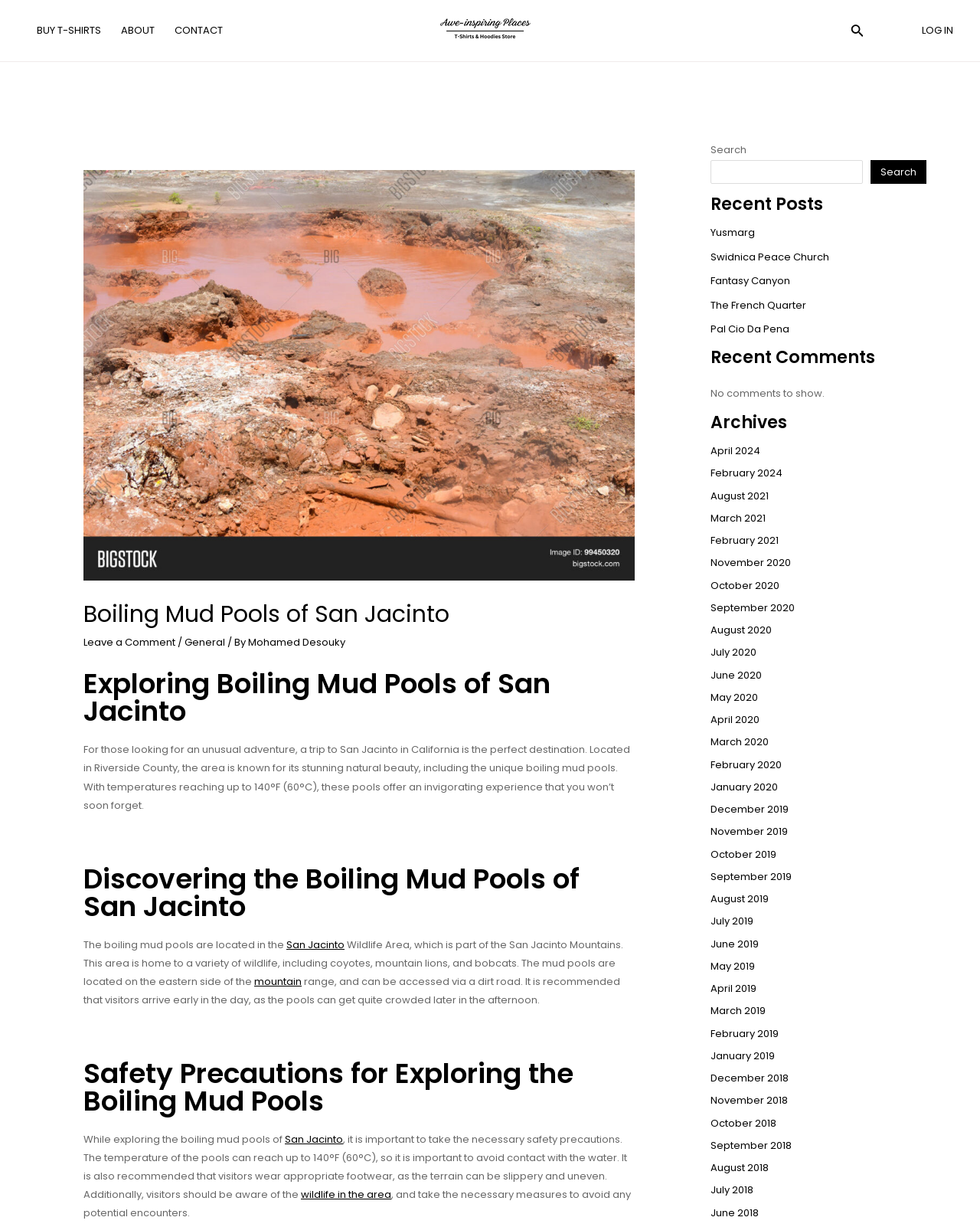Please locate the clickable area by providing the bounding box coordinates to follow this instruction: "Explore 'Boiling Mud Pools of San Jacinto'".

[0.085, 0.49, 0.648, 0.512]